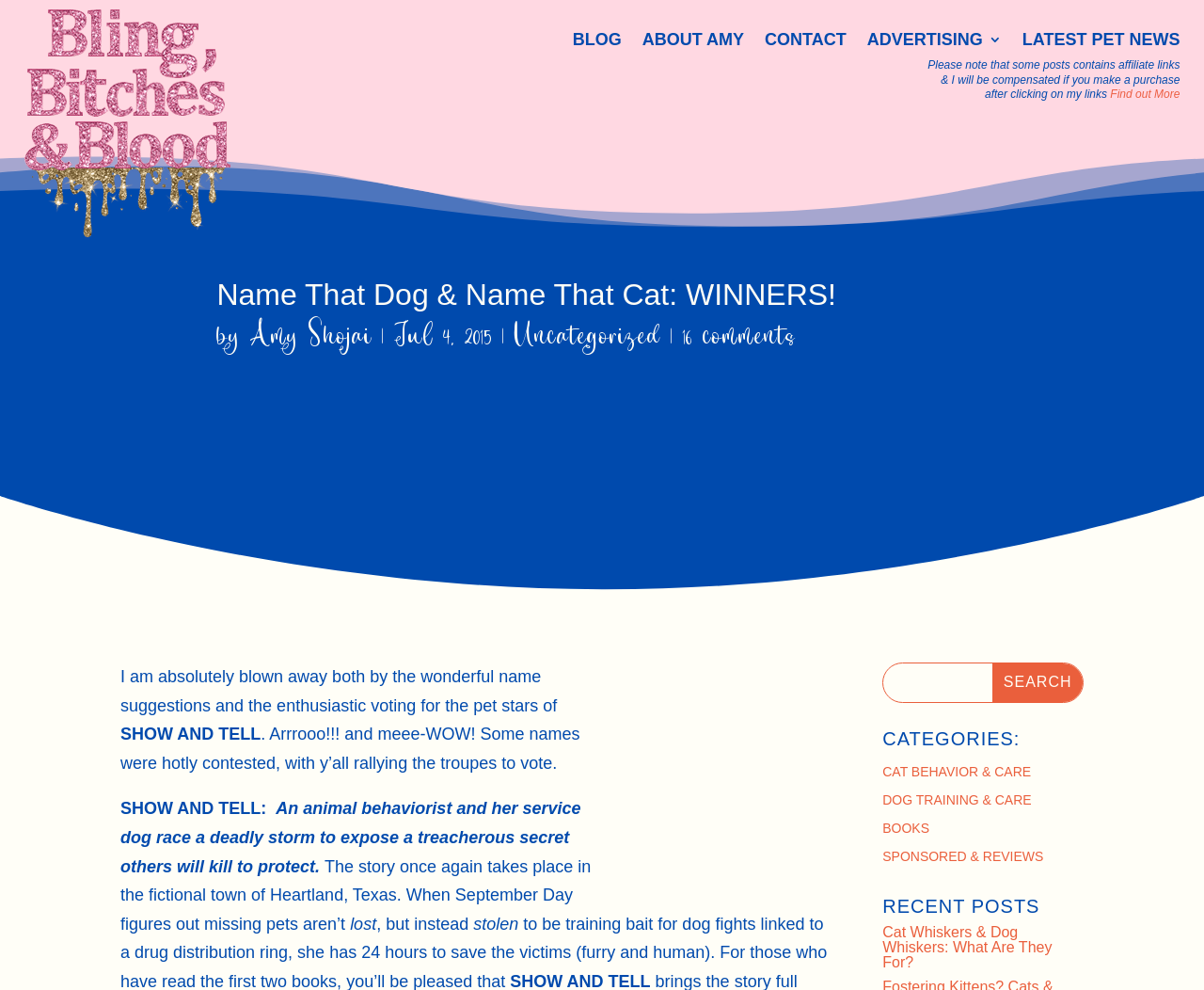Find the bounding box coordinates of the clickable region needed to perform the following instruction: "Learn about cat behavior and care". The coordinates should be provided as four float numbers between 0 and 1, i.e., [left, top, right, bottom].

[0.733, 0.773, 0.856, 0.794]